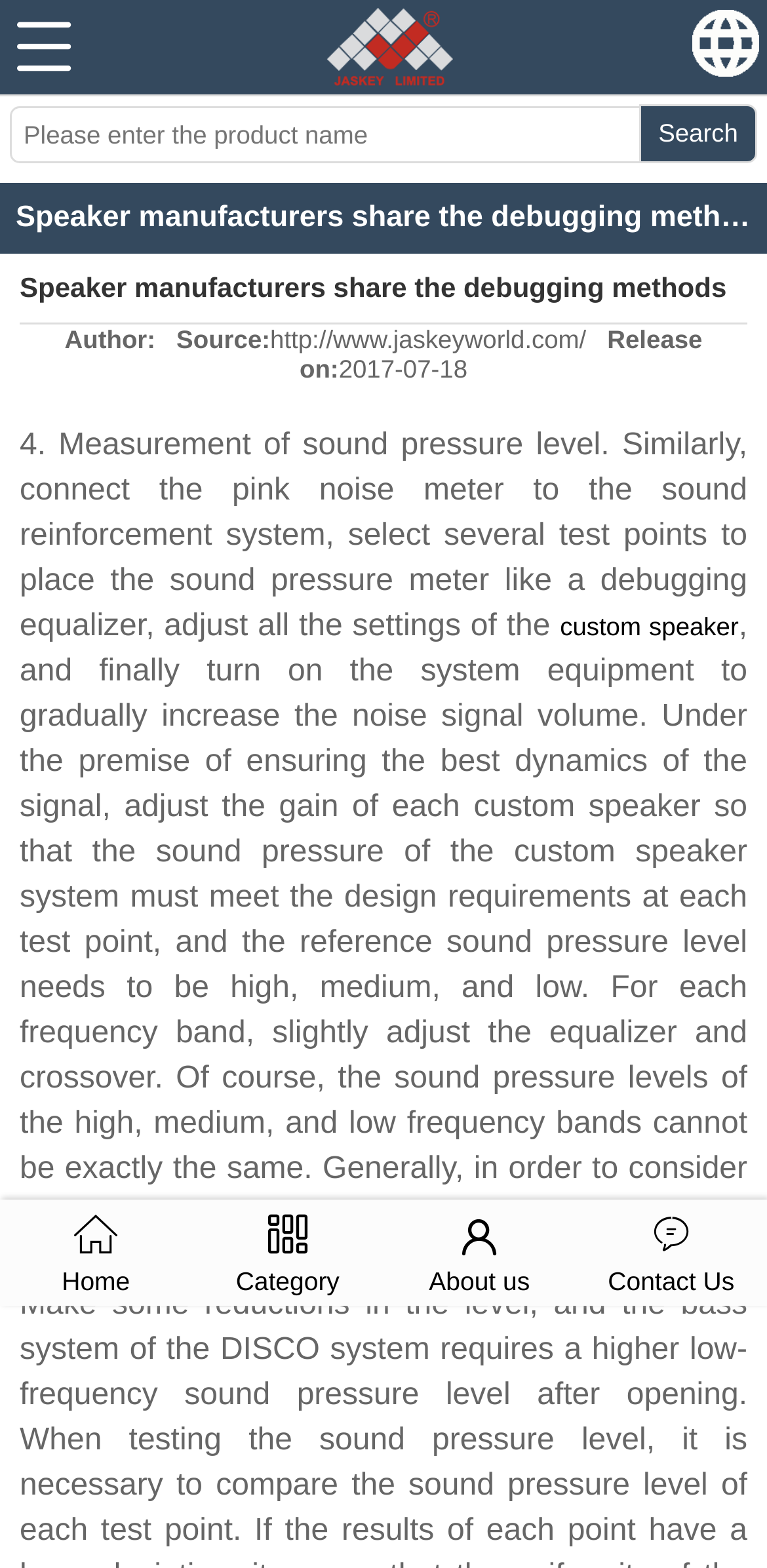Kindly determine the bounding box coordinates for the area that needs to be clicked to execute this instruction: "Search for a product".

[0.833, 0.066, 0.987, 0.105]